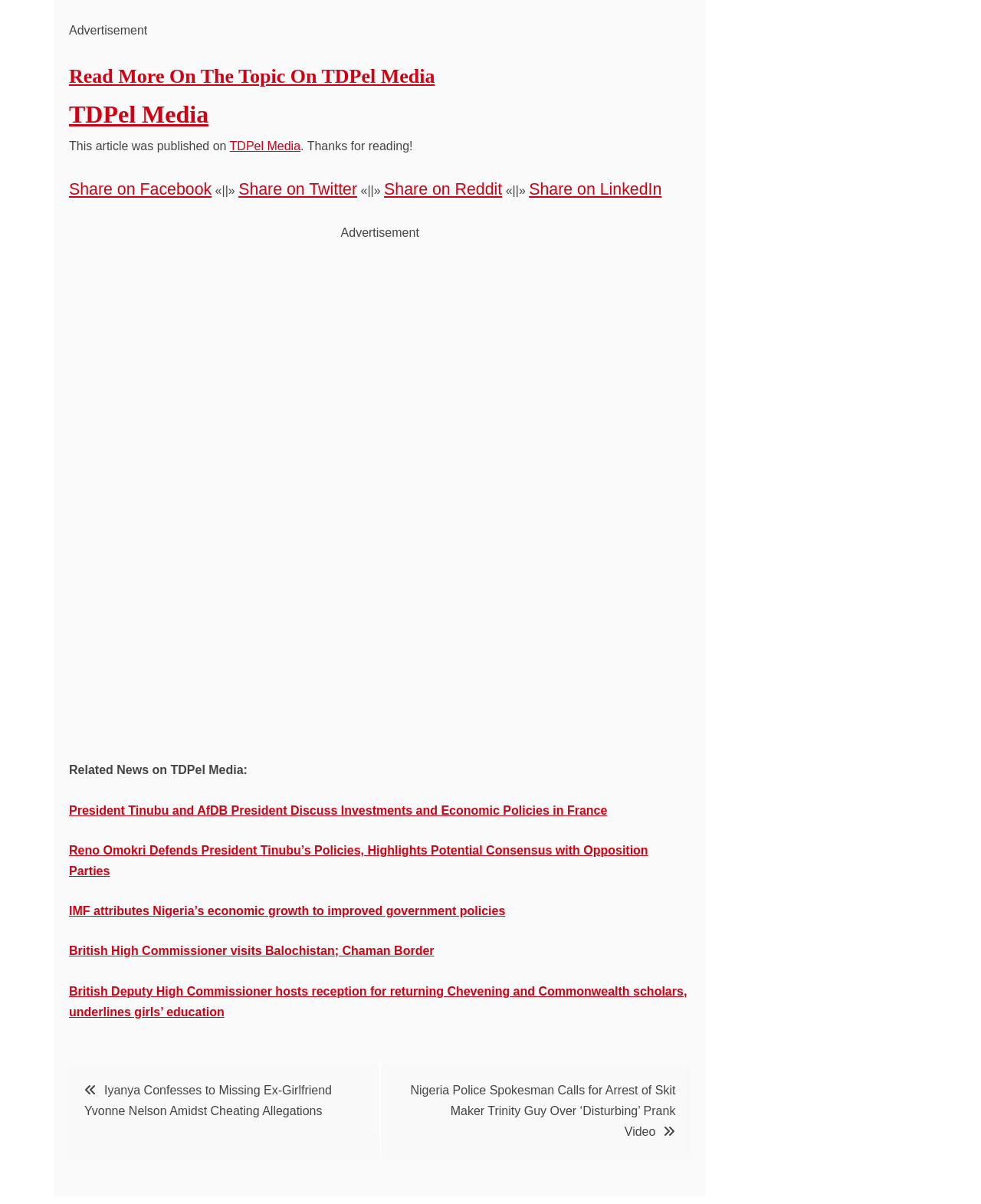Locate the bounding box coordinates of the element to click to perform the following action: 'Share on Facebook'. The coordinates should be given as four float values between 0 and 1, in the form of [left, top, right, bottom].

[0.07, 0.149, 0.216, 0.165]